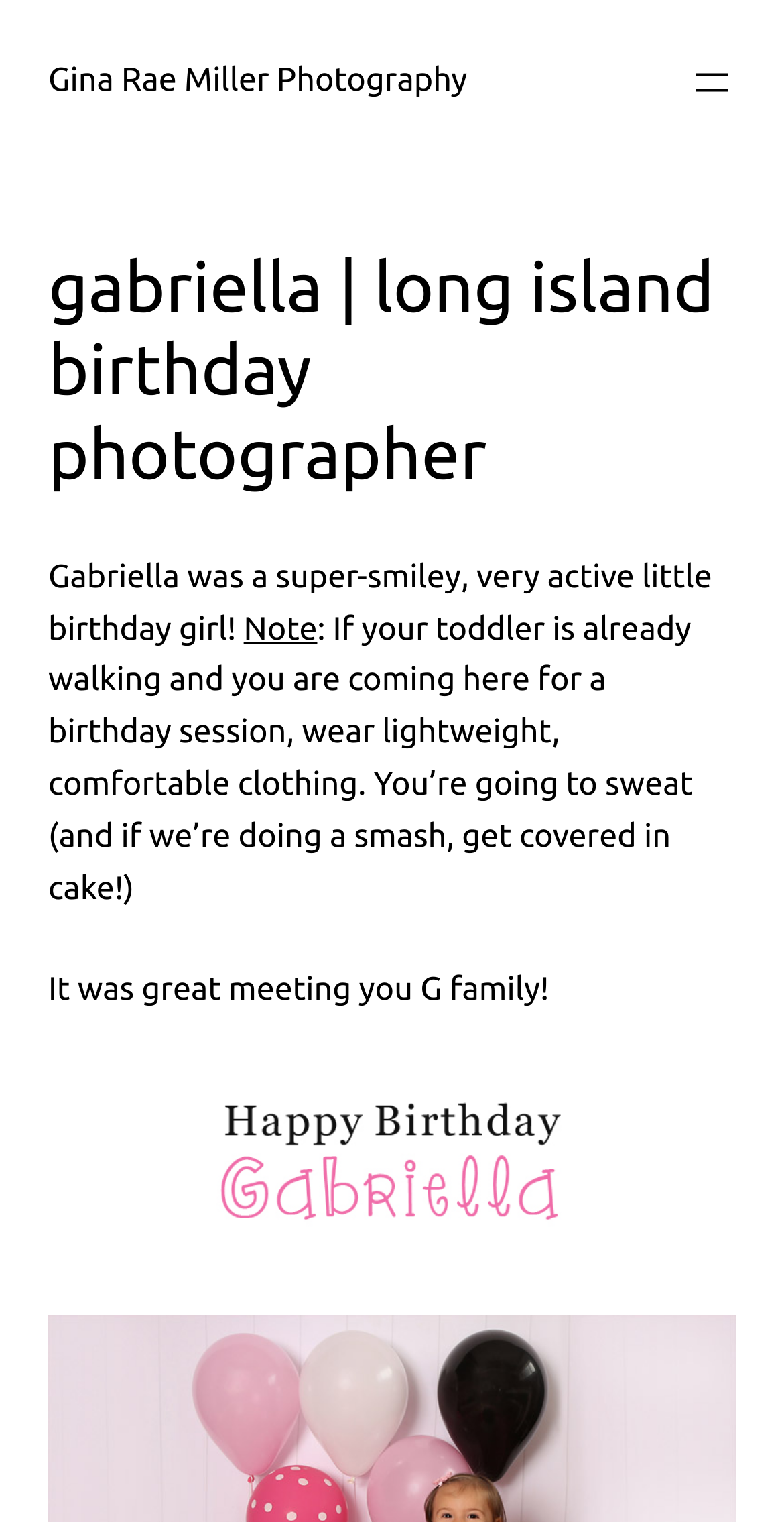Using details from the image, please answer the following question comprehensively:
What is the advice for the parents?

The advice for the parents is mentioned in the StaticText element ': If your toddler is already walking and you are coming here for a birthday session, wear lightweight, comfortable clothing.' which suggests that parents should wear comfortable clothing for the session.